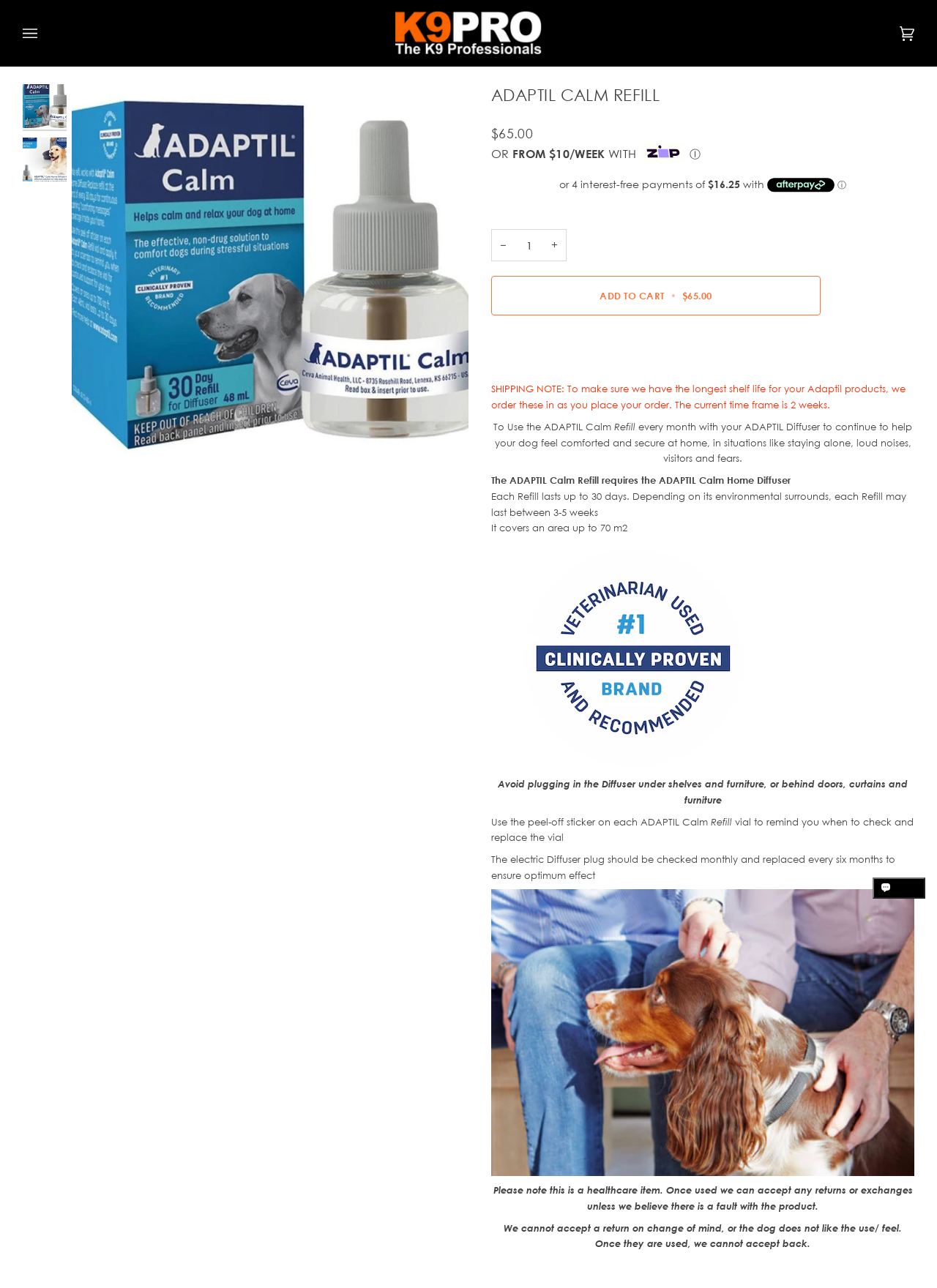What is the purpose of the ADAPTIL Calm Refill?
Please provide a single word or phrase as your answer based on the image.

To help dog feel comforted and secure